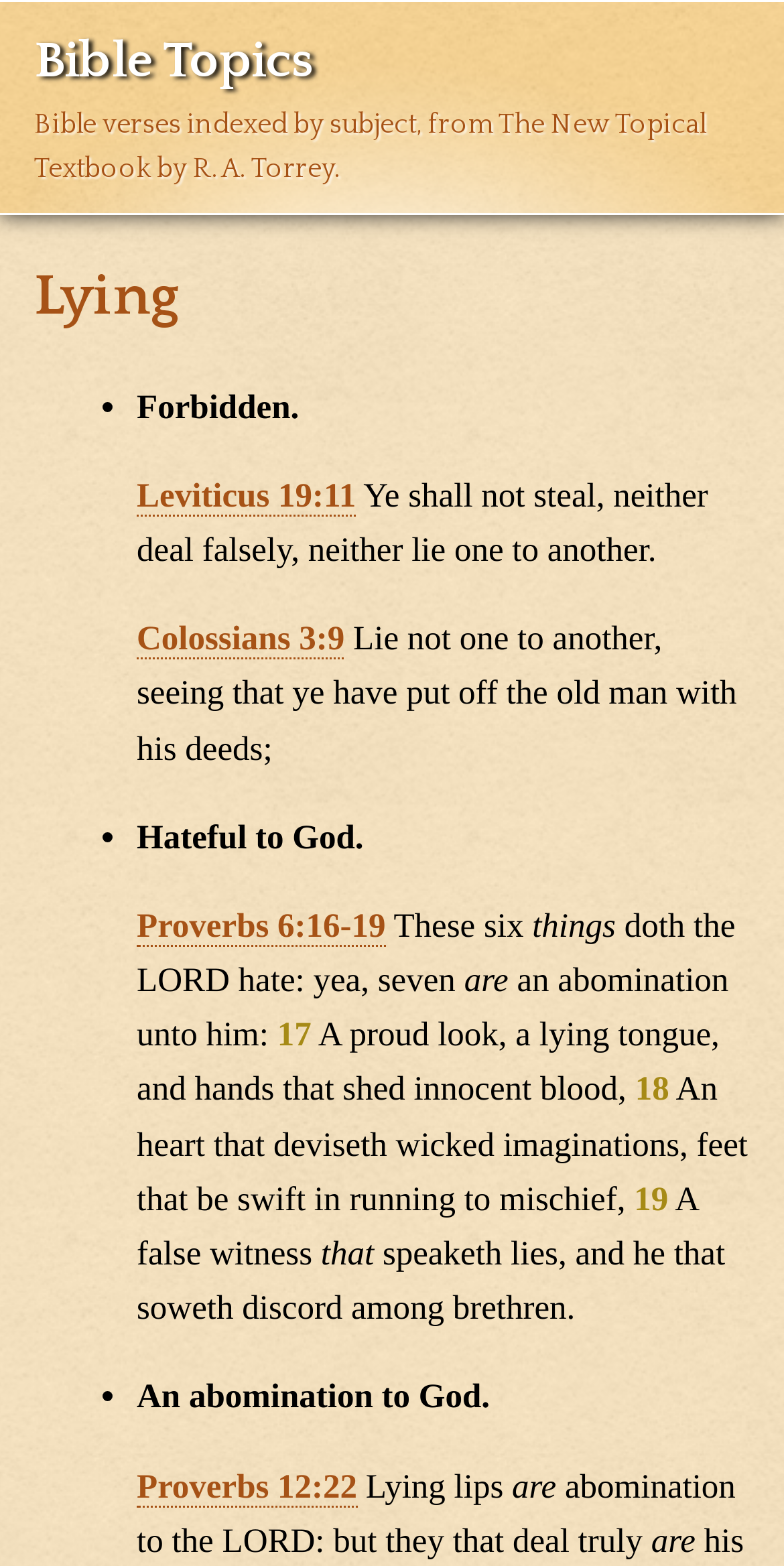Given the following UI element description: "Bible Topics", find the bounding box coordinates in the webpage screenshot.

[0.044, 0.021, 0.4, 0.058]